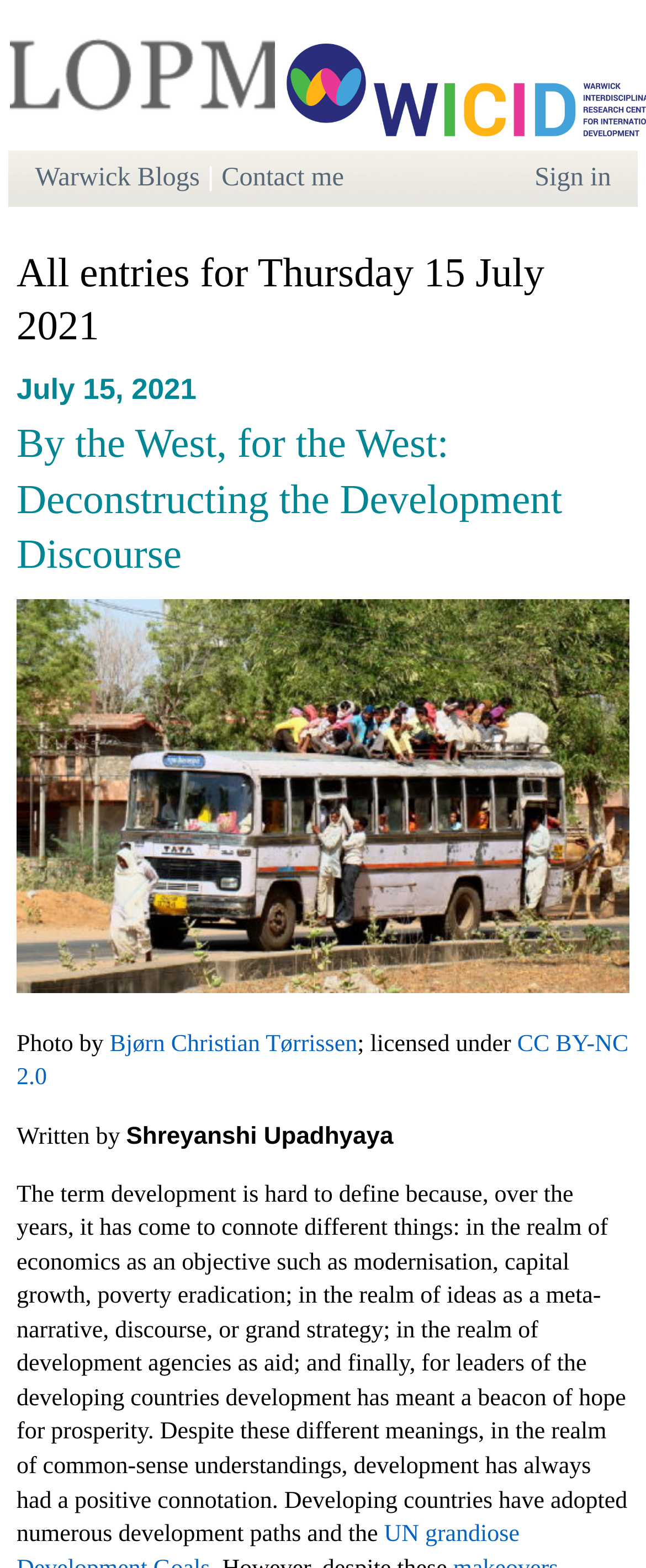Who is the author of the blog post?
Answer the question with a thorough and detailed explanation.

I determined the author of the blog post by looking at the static text element with the text 'Written by' and the link element with the text 'Shreyanshi Upadhyaya'. This suggests that Shreyanshi Upadhyaya is the author of the blog post.